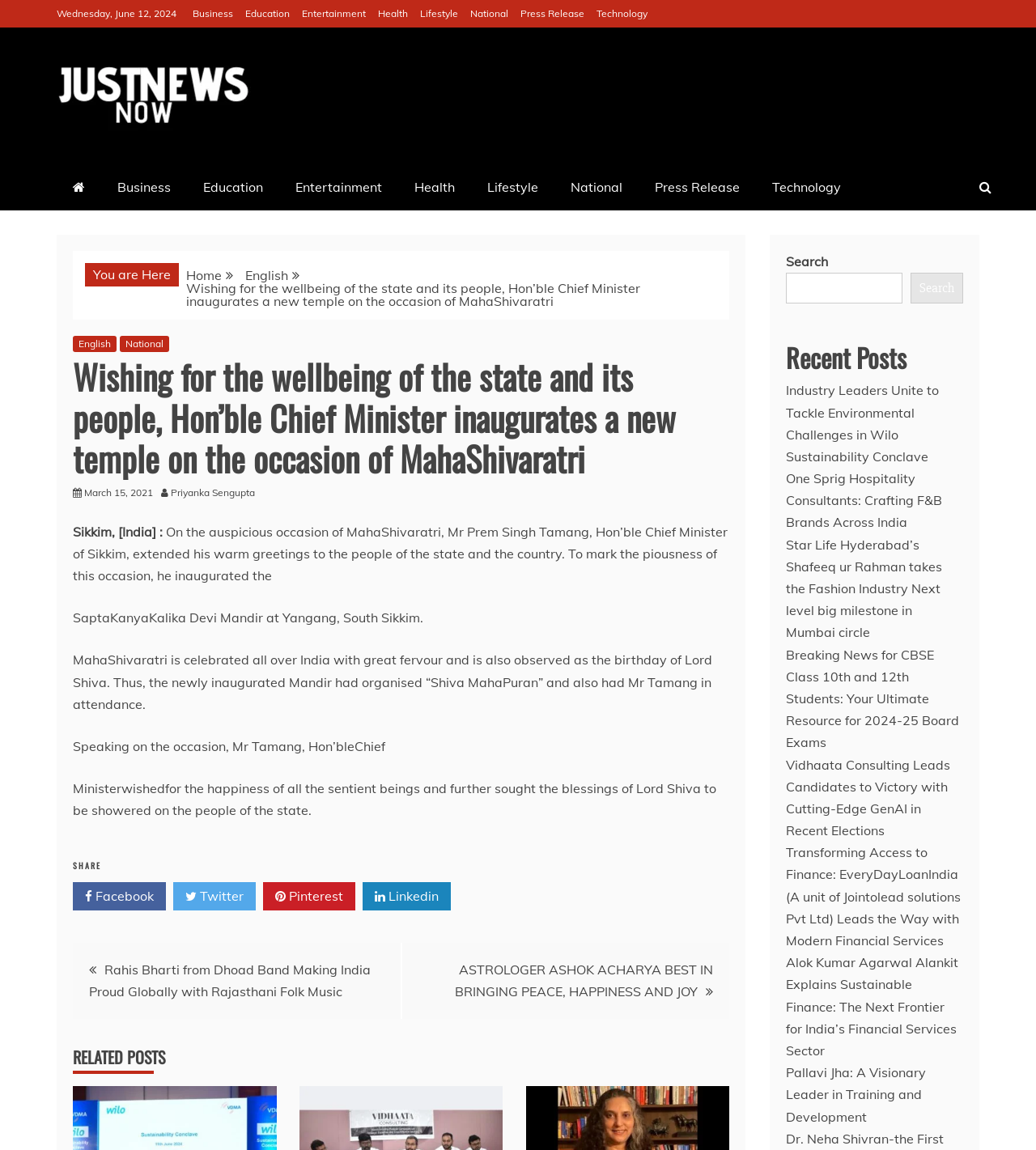Use a single word or phrase to respond to the question:
What is the name of the temple inaugurated by the Hon'ble Chief Minister?

SaptaKanyaKalika Devi Mandir